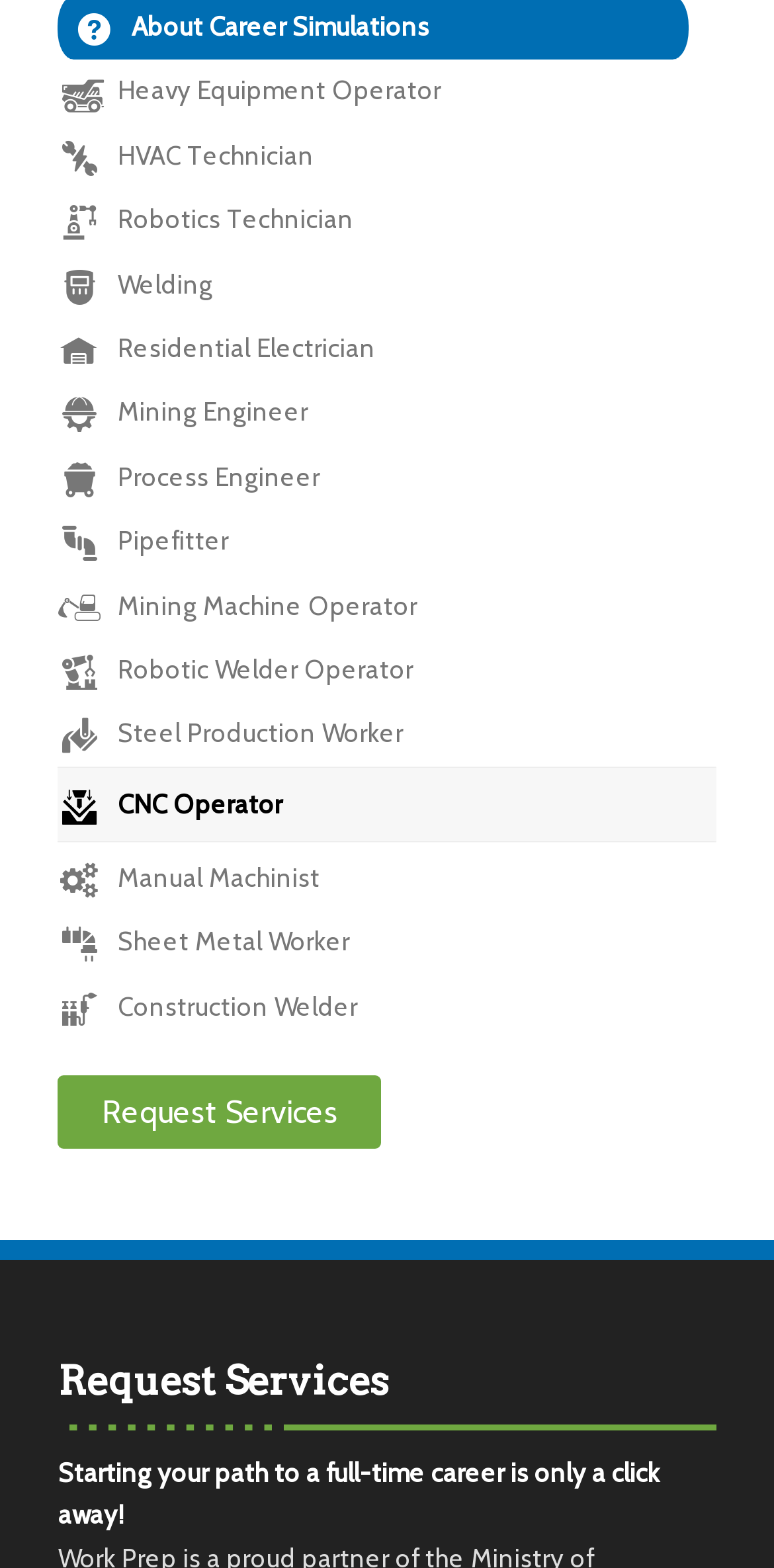What is the purpose of the 'Request Services' button?
Use the image to give a comprehensive and detailed response to the question.

I read the text below the 'Request Services' button, which says 'Starting your path to a full-time career is only a click away!', and inferred that the button is meant to initiate this process.